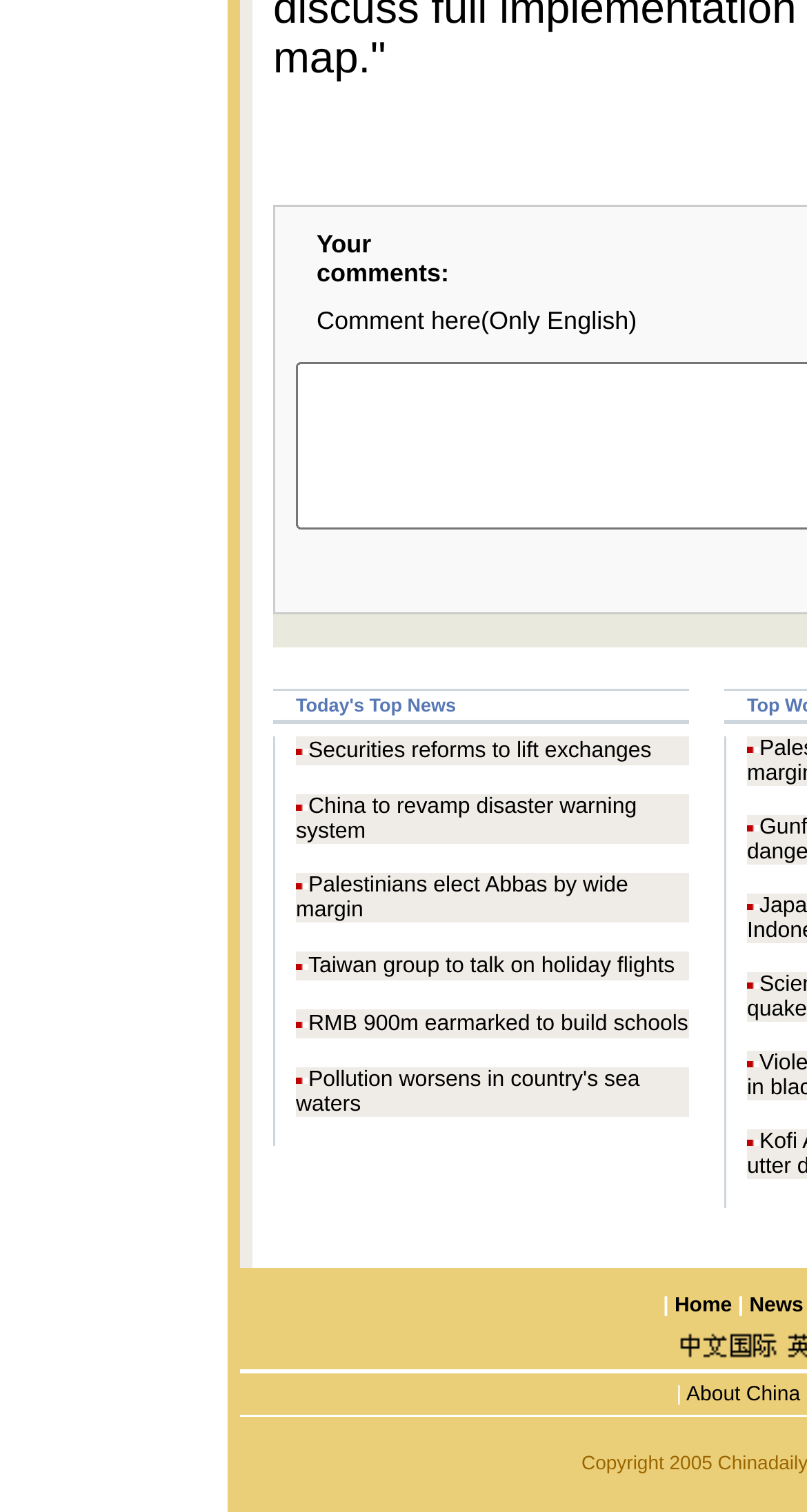What is the last news article about?
Give a one-word or short phrase answer based on the image.

RMB 900m earmarked to build schools